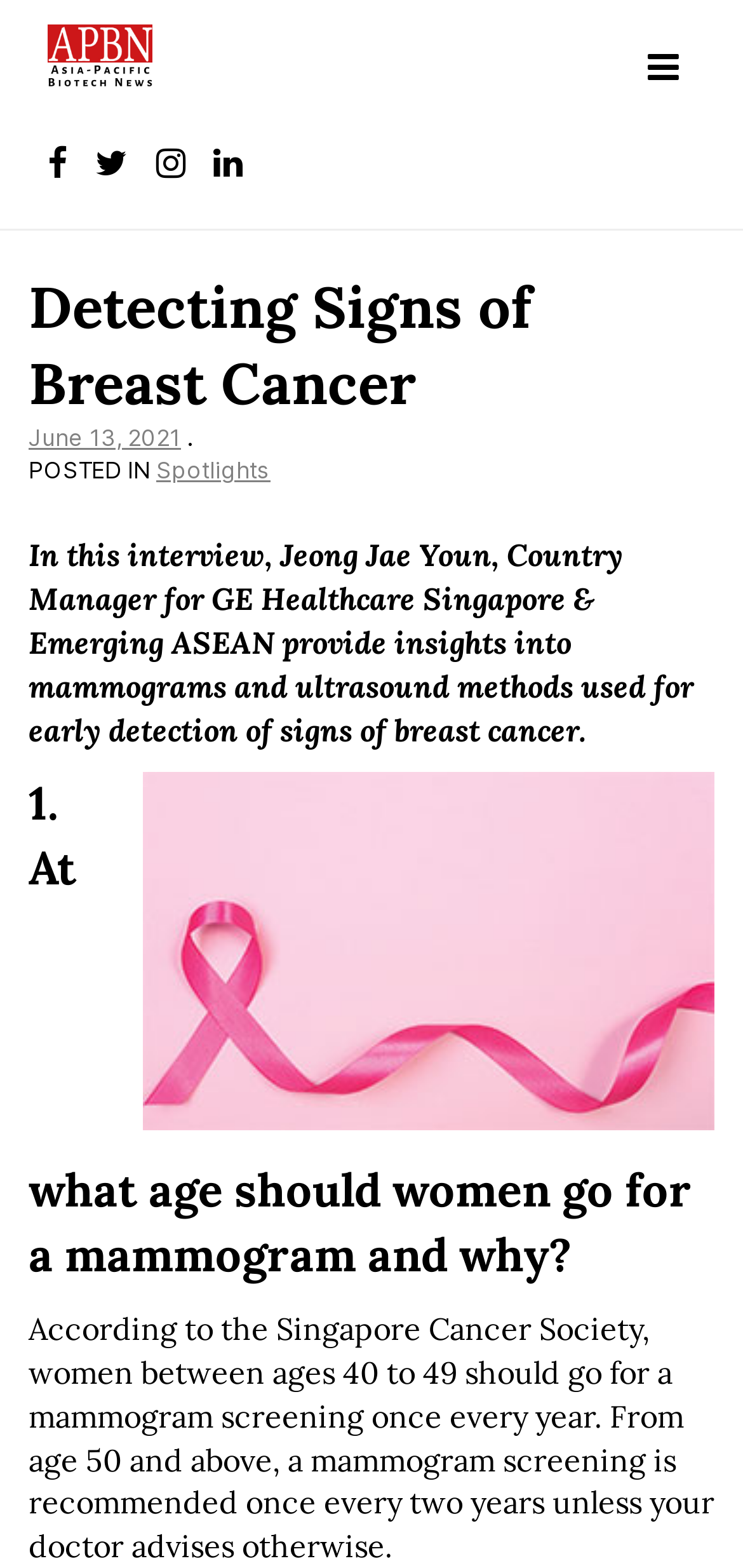Identify the bounding box of the UI element that matches this description: "June 13, 2021".

[0.038, 0.27, 0.244, 0.288]